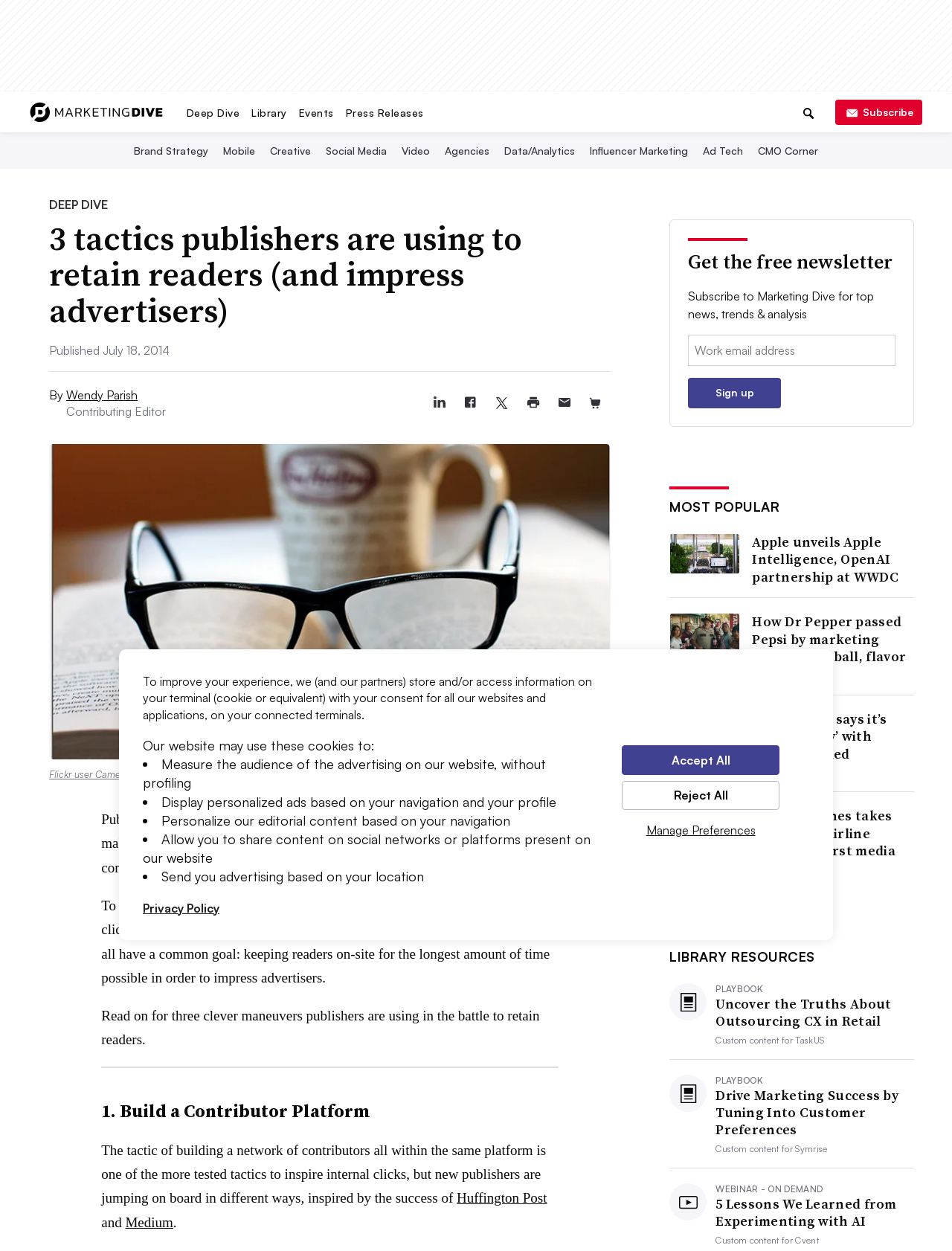Please identify the coordinates of the bounding box that should be clicked to fulfill this instruction: "Read the article about Brand Strategy".

[0.138, 0.116, 0.222, 0.126]